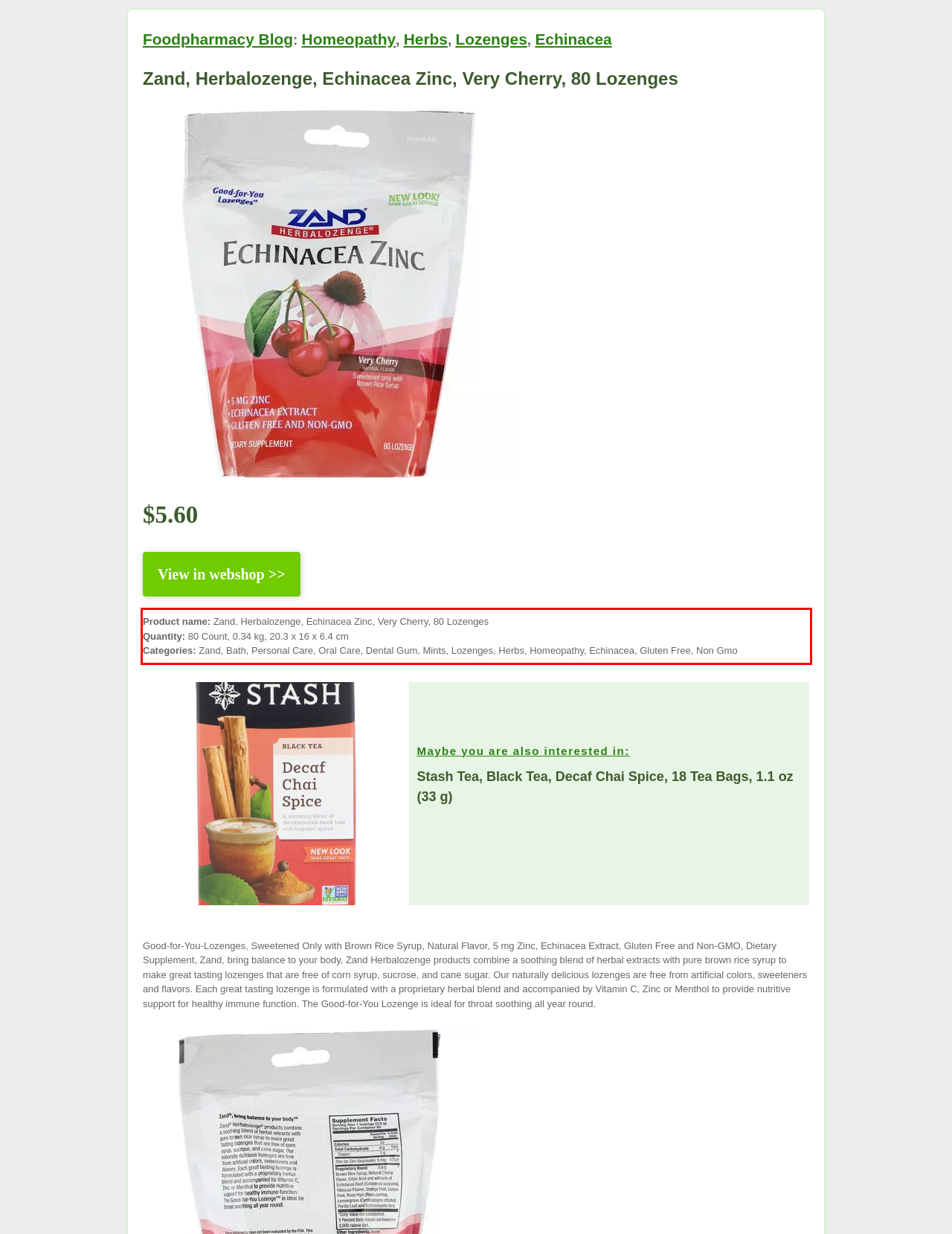You are given a screenshot showing a webpage with a red bounding box. Perform OCR to capture the text within the red bounding box.

Product name: Zand, Herbalozenge, Echinacea Zinc, Very Cherry, 80 Lozenges Quantity: 80 Count, 0.34 kg, 20.3 x 16 x 6.4 cm Categories: Zand, Bath, Personal Care, Oral Care, Dental Gum, Mints, Lozenges, Herbs, Homeopathy, Echinacea, Gluten Free, Non Gmo